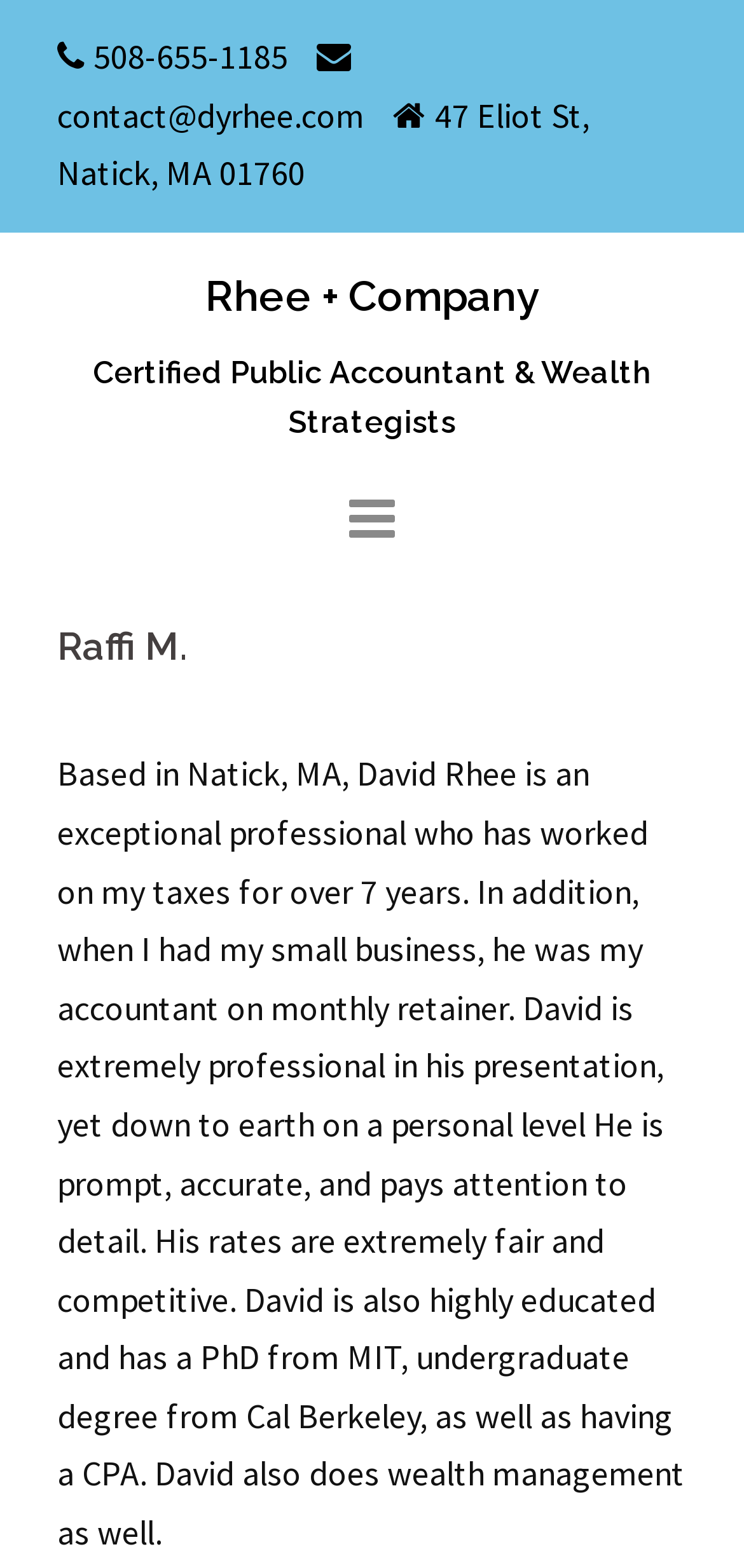Find the headline of the webpage and generate its text content.

Rhee + Company